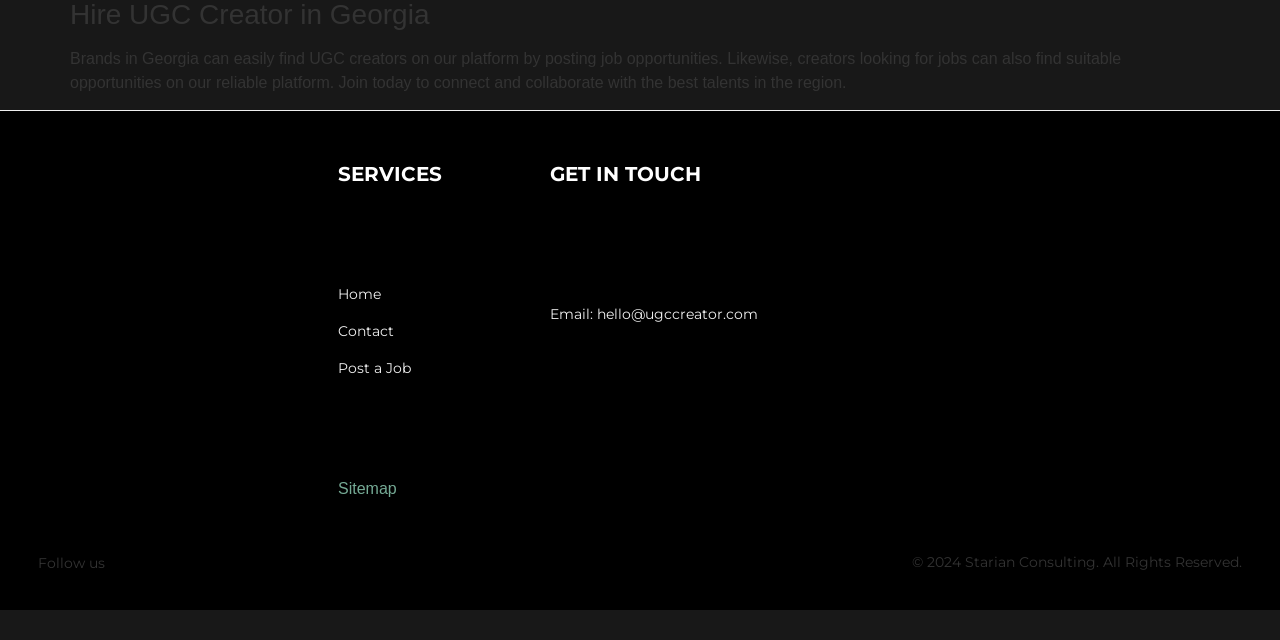Locate the UI element described as follows: "Sitemap". Return the bounding box coordinates as four float numbers between 0 and 1 in the order [left, top, right, bottom].

[0.264, 0.75, 0.31, 0.776]